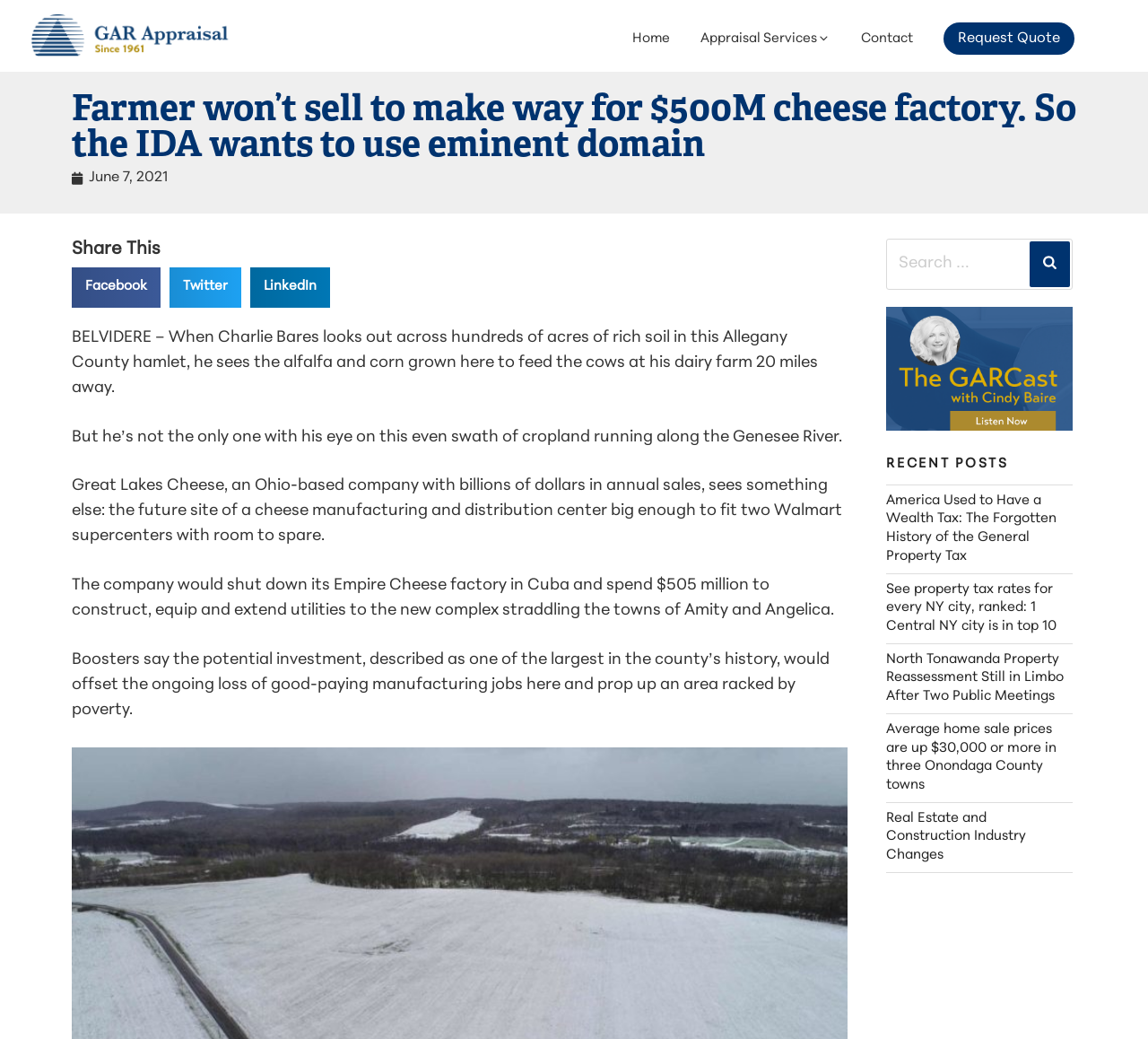Generate the main heading text from the webpage.

Farmer won’t sell to make way for $500M cheese factory. So the IDA wants to use eminent domain